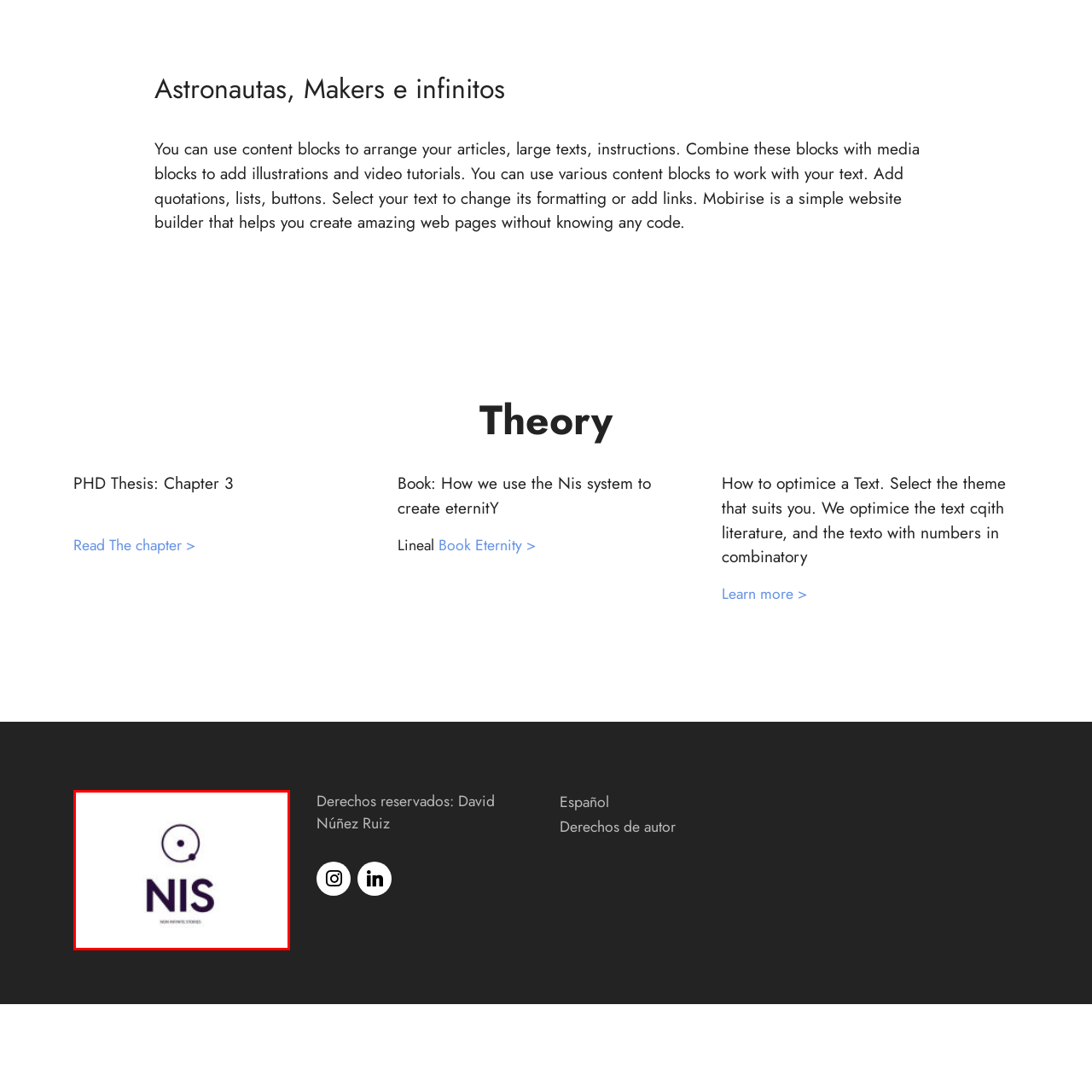What is the tagline of the NIS logo?
Carefully examine the content inside the red bounding box and give a detailed response based on what you observe.

The tagline of the NIS logo is a phrase that provides insight into the brand's identity and values. It reads 'New Infinite Stories', which hints at themes of creativity, exploration, and the endless possibilities offered by their services or products.